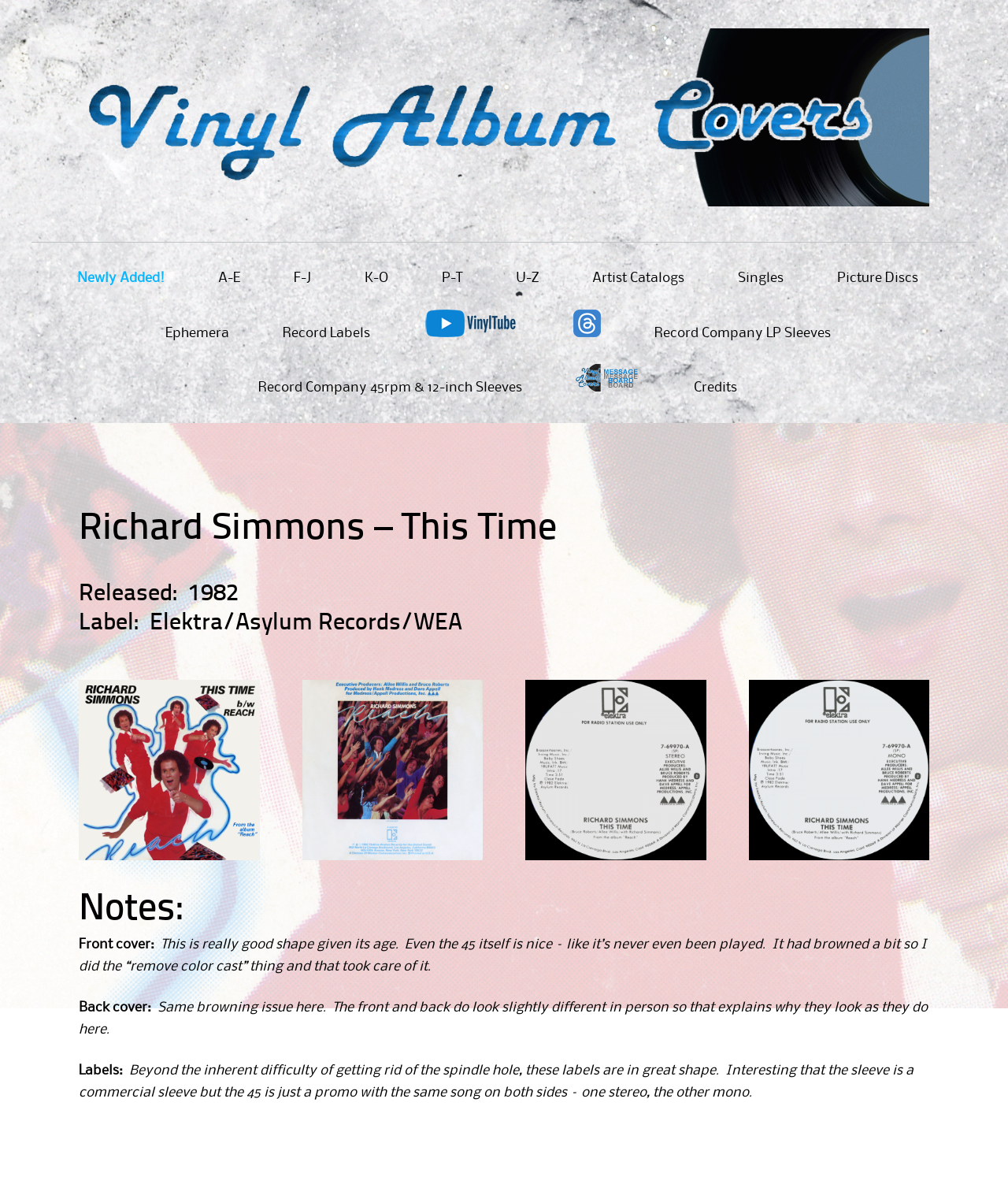Based on the element description: "Record Company LP Sleeves", identify the bounding box coordinates for this UI element. The coordinates must be four float numbers between 0 and 1, listed as [left, top, right, bottom].

[0.649, 0.272, 0.824, 0.291]